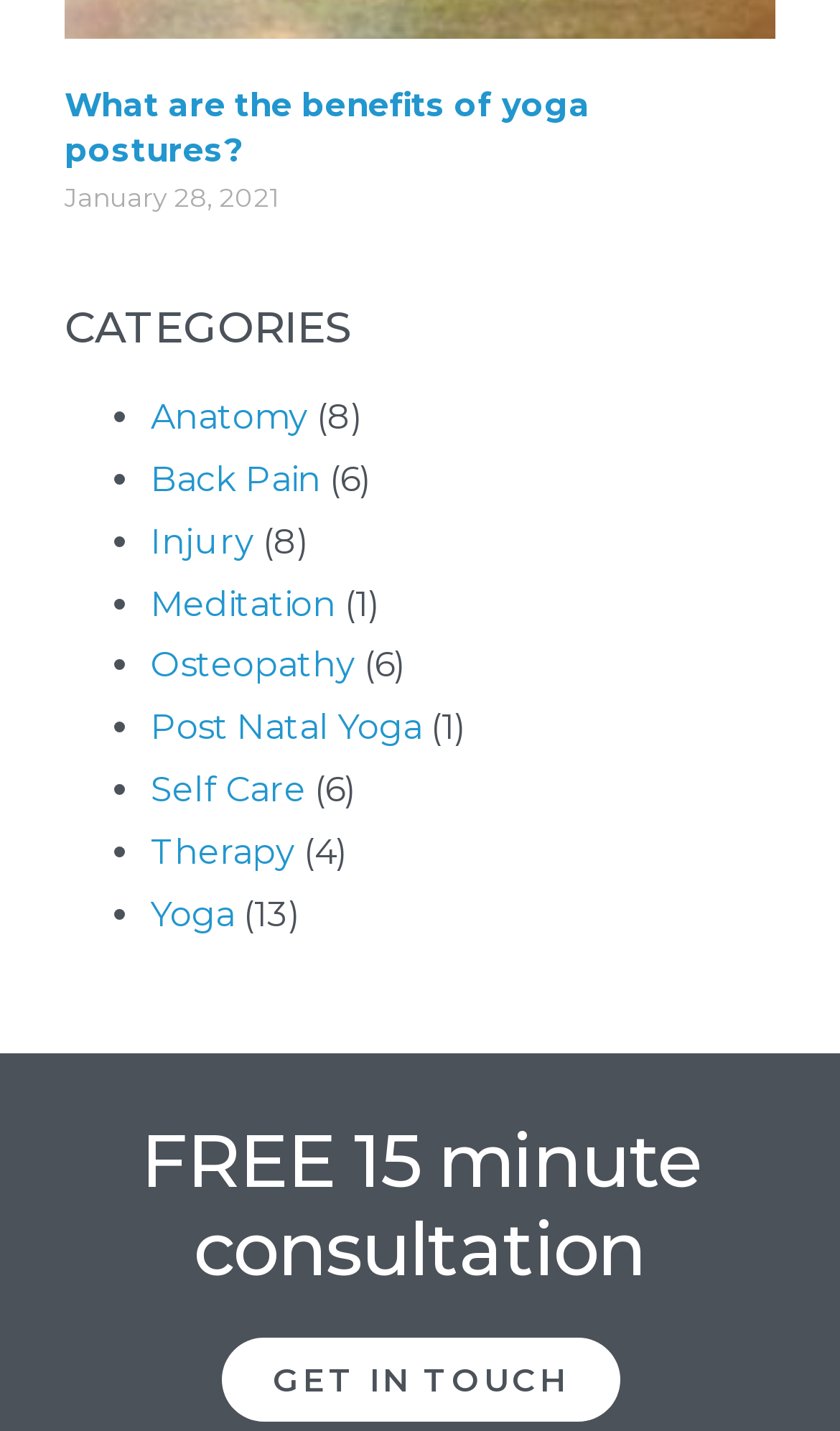What is the date of the article? Examine the screenshot and reply using just one word or a brief phrase.

January 28, 2021